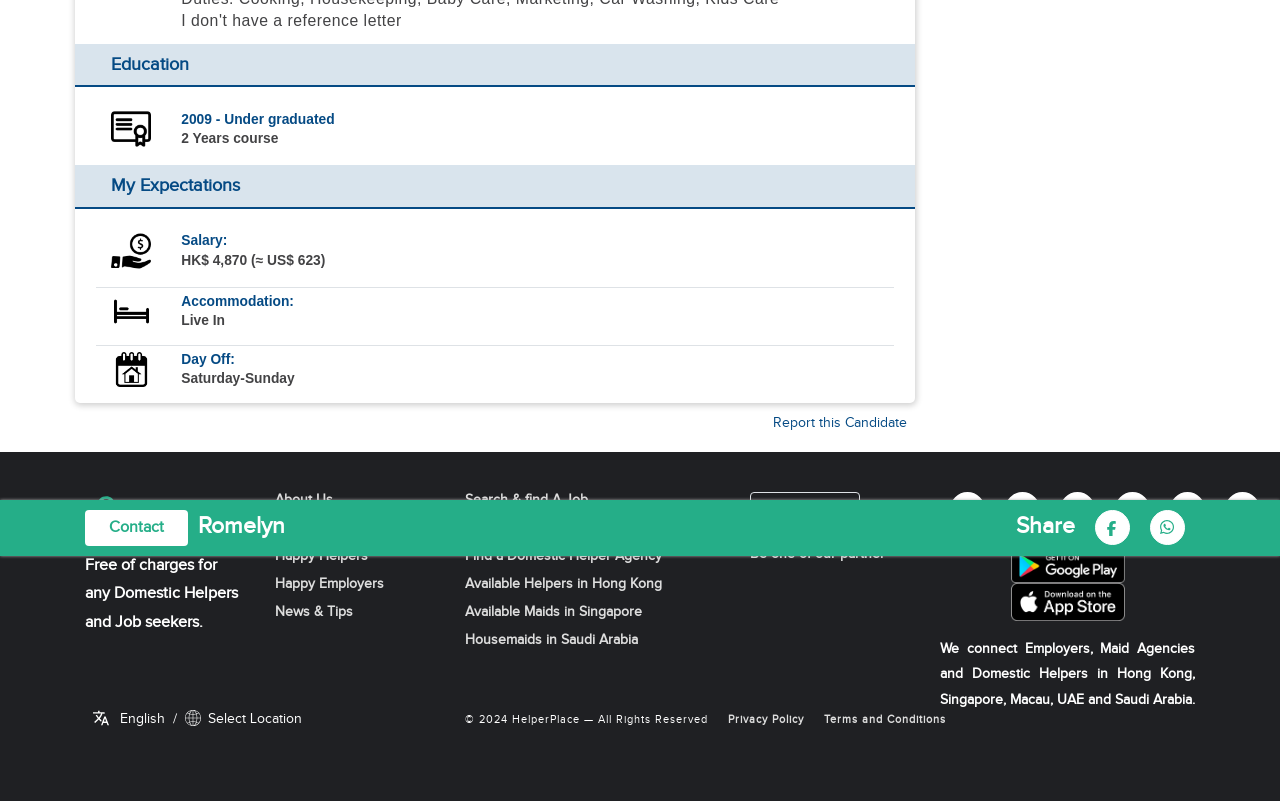Determine the coordinates of the bounding box that should be clicked to complete the instruction: "Report this candidate". The coordinates should be represented by four float numbers between 0 and 1: [left, top, right, bottom].

[0.604, 0.517, 0.709, 0.537]